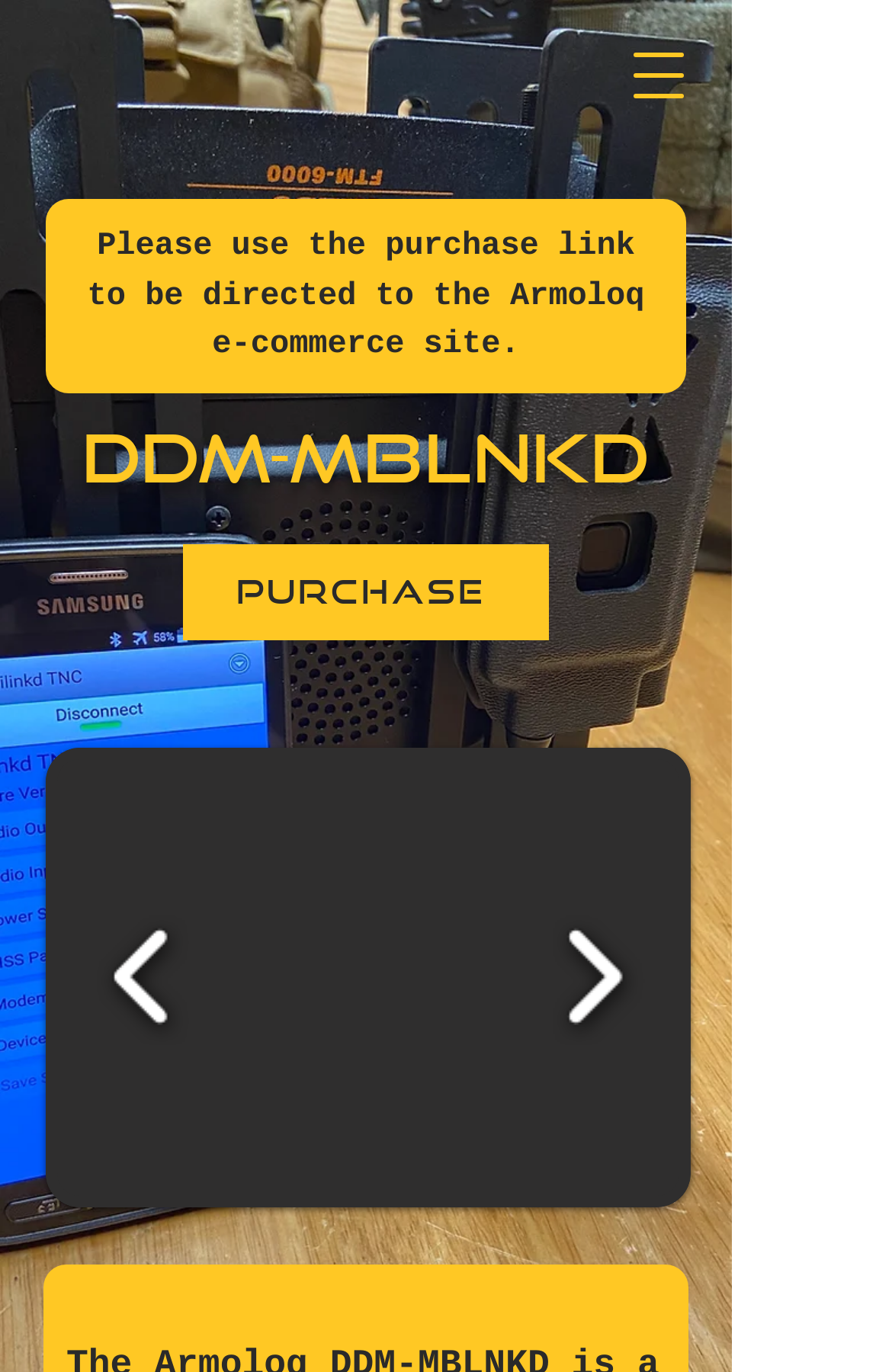Carefully observe the image and respond to the question with a detailed answer:
What is the text above the 'Purchase' link?

The text above the 'Purchase' link is a static text element that provides instructions on how to use the purchase link to be directed to the Armoloq e-commerce site.